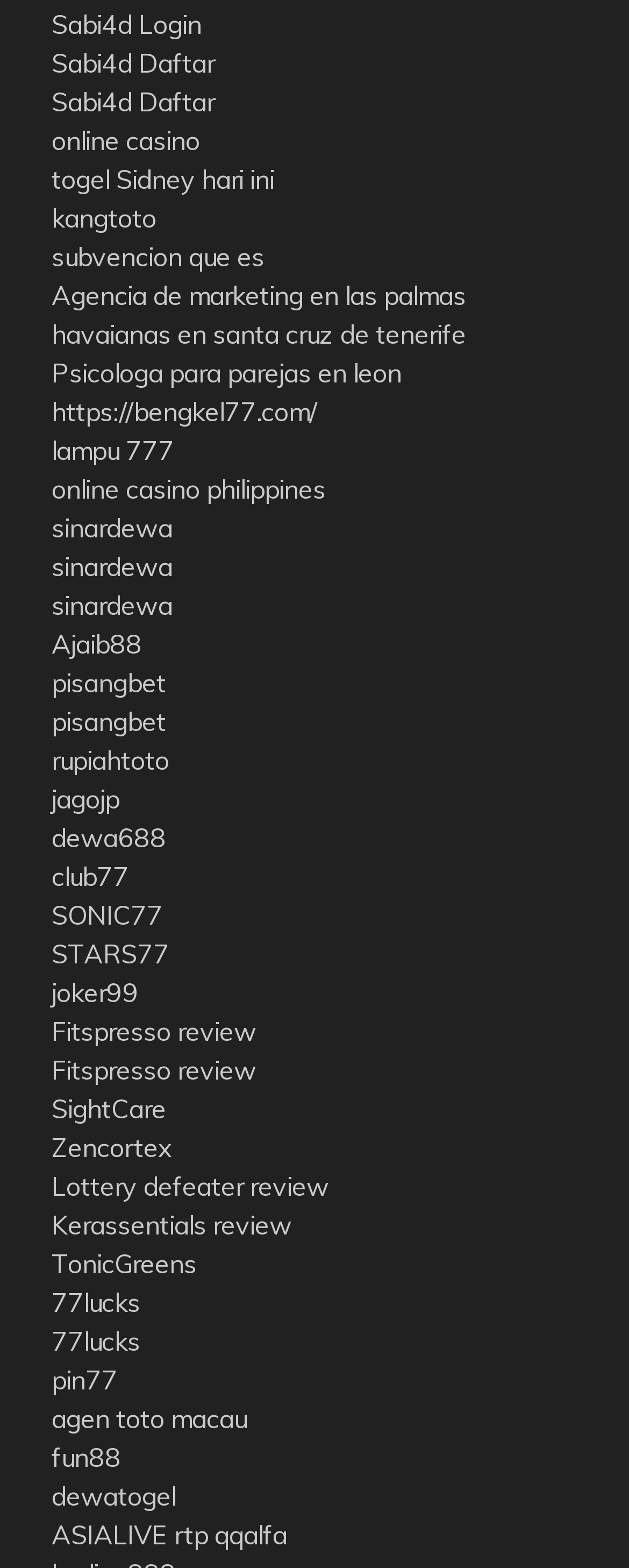Please provide a brief answer to the following inquiry using a single word or phrase:
How many links are on this webpage?

43